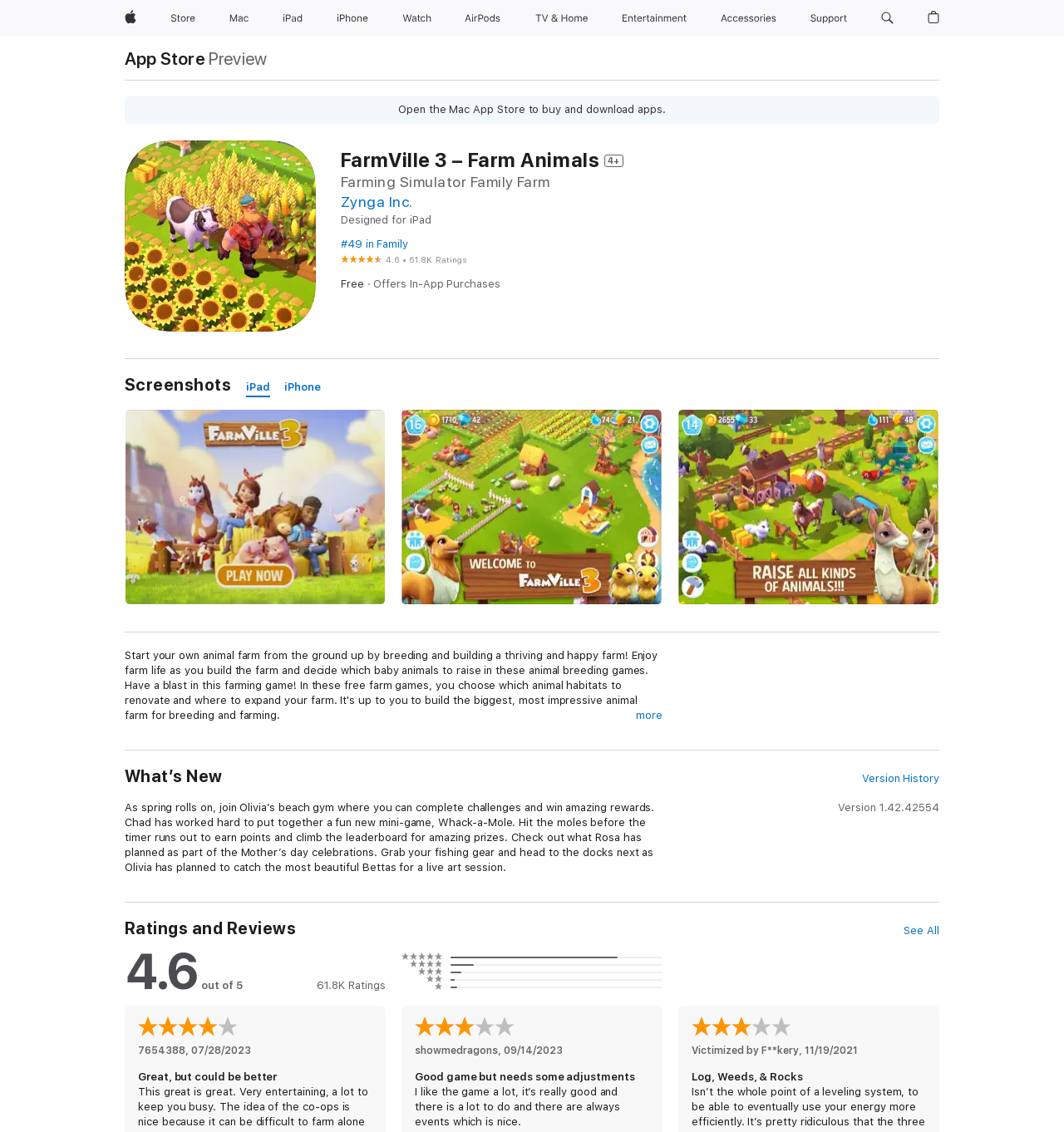Extract the bounding box for the UI element that matches this description: "About Us".

None